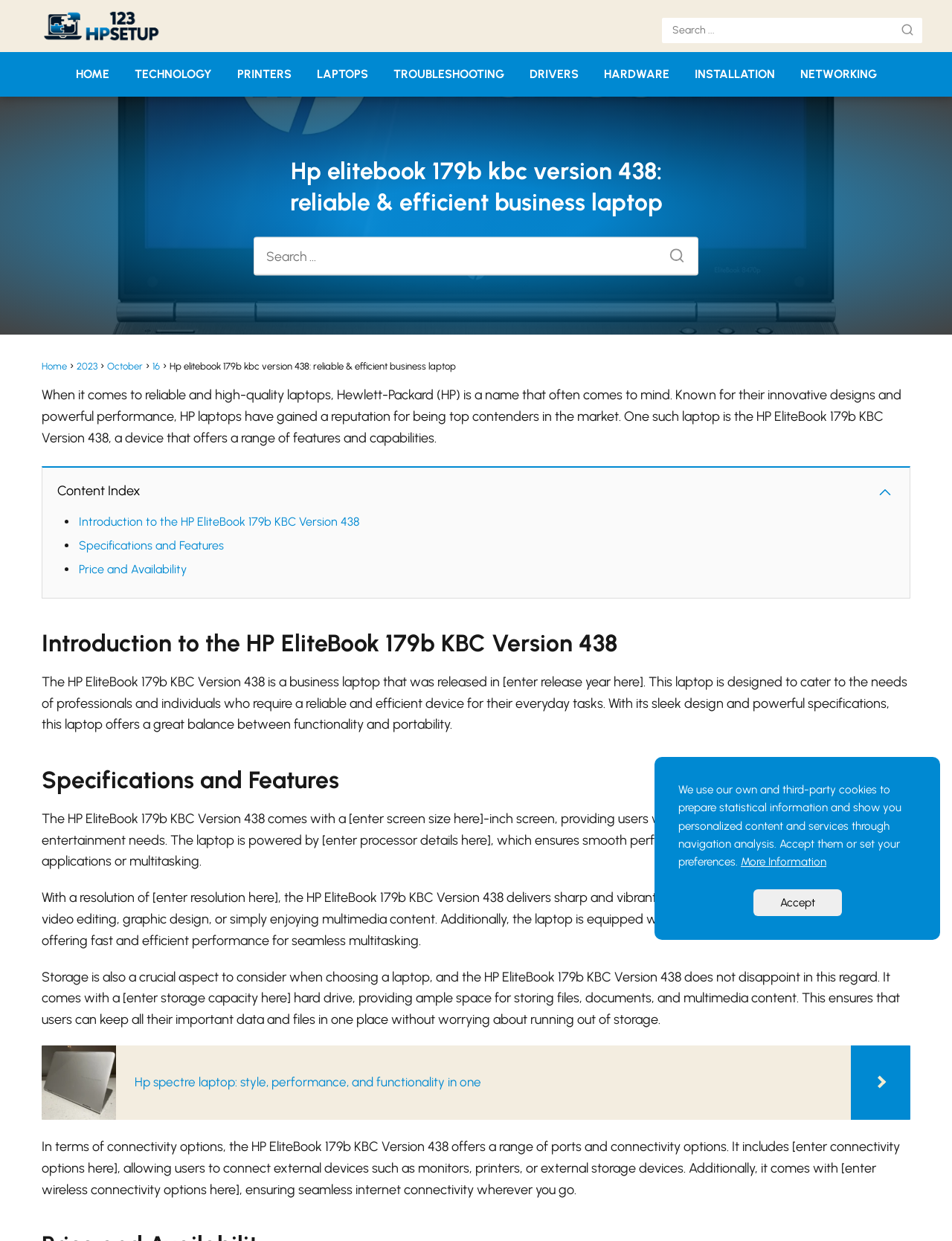What is the purpose of the checkbox at the bottom of the webpage?
Please answer the question as detailed as possible.

I inferred the purpose of the checkbox by looking at its location at the bottom of the webpage, its label, and the surrounding text that mentions cookies and personalized content. This suggests that users can opt-in or opt-out of accepting cookies from the website.